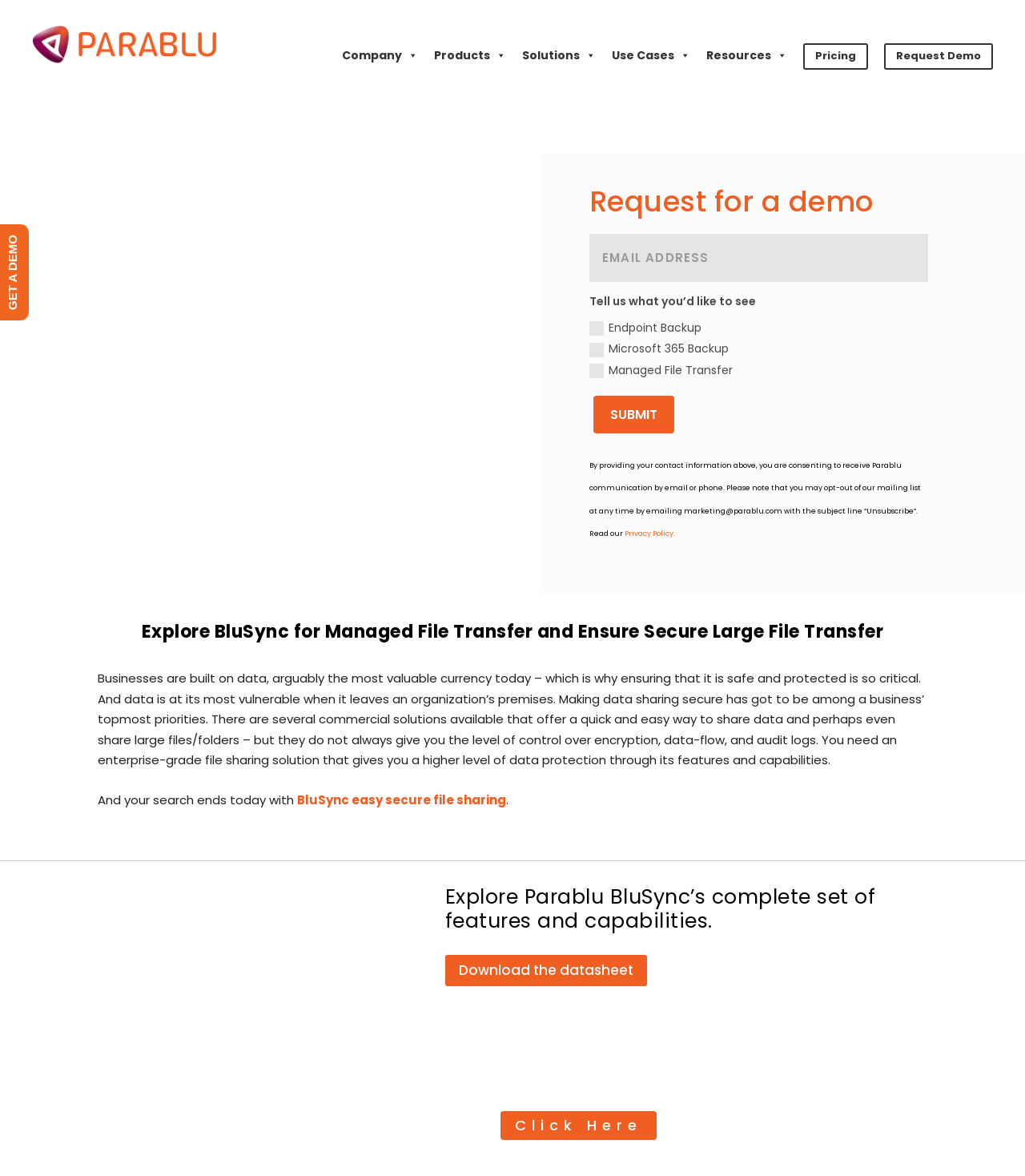Answer this question in one word or a short phrase: What is the topic of the survey mentioned on the webpage?

Ransomware attack